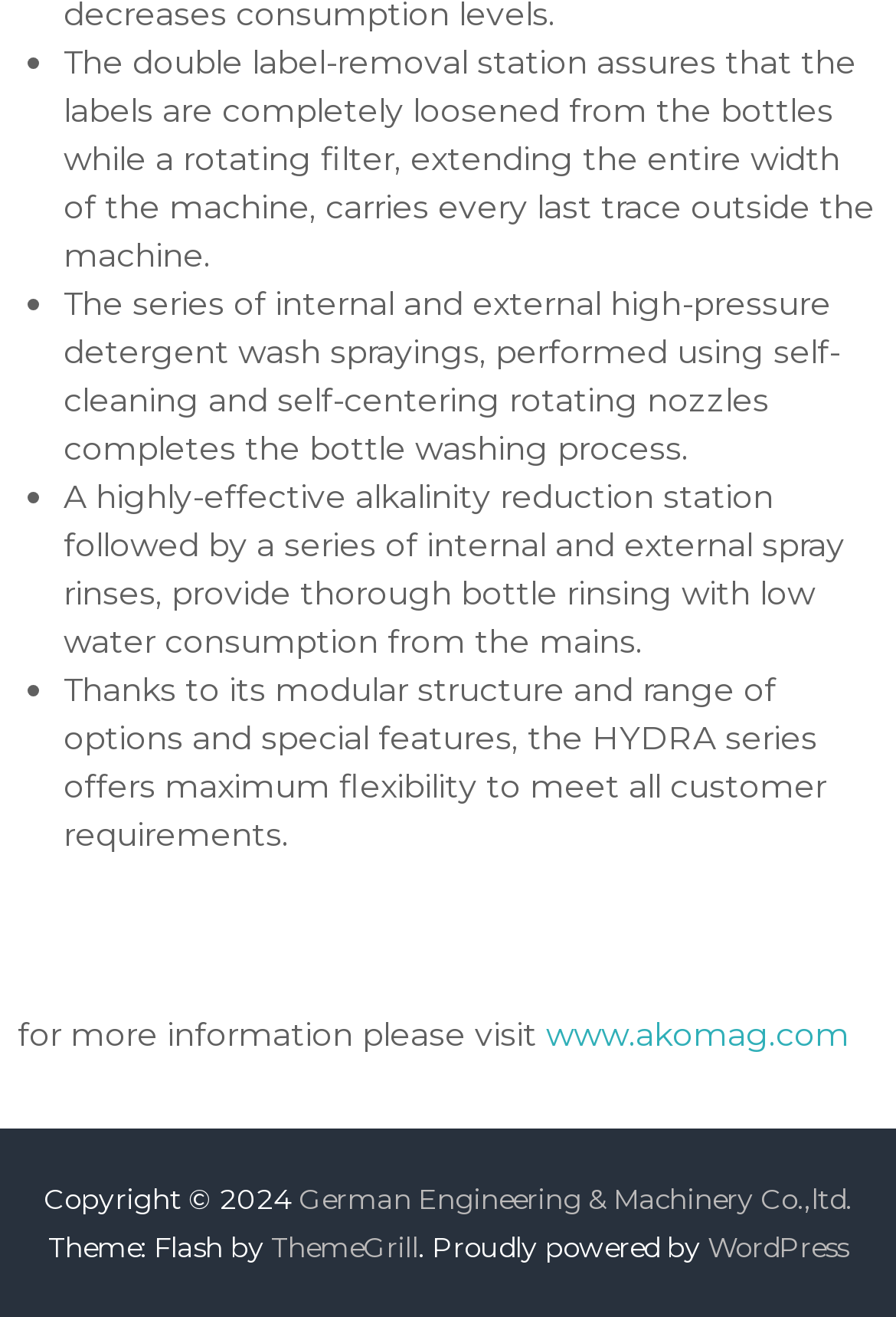What is the name of the theme used in the website?
Please analyze the image and answer the question with as much detail as possible.

In the footer section, there is a text that says 'Theme: Flash by ThemeGrill', indicating that the theme used in the website is Flash.